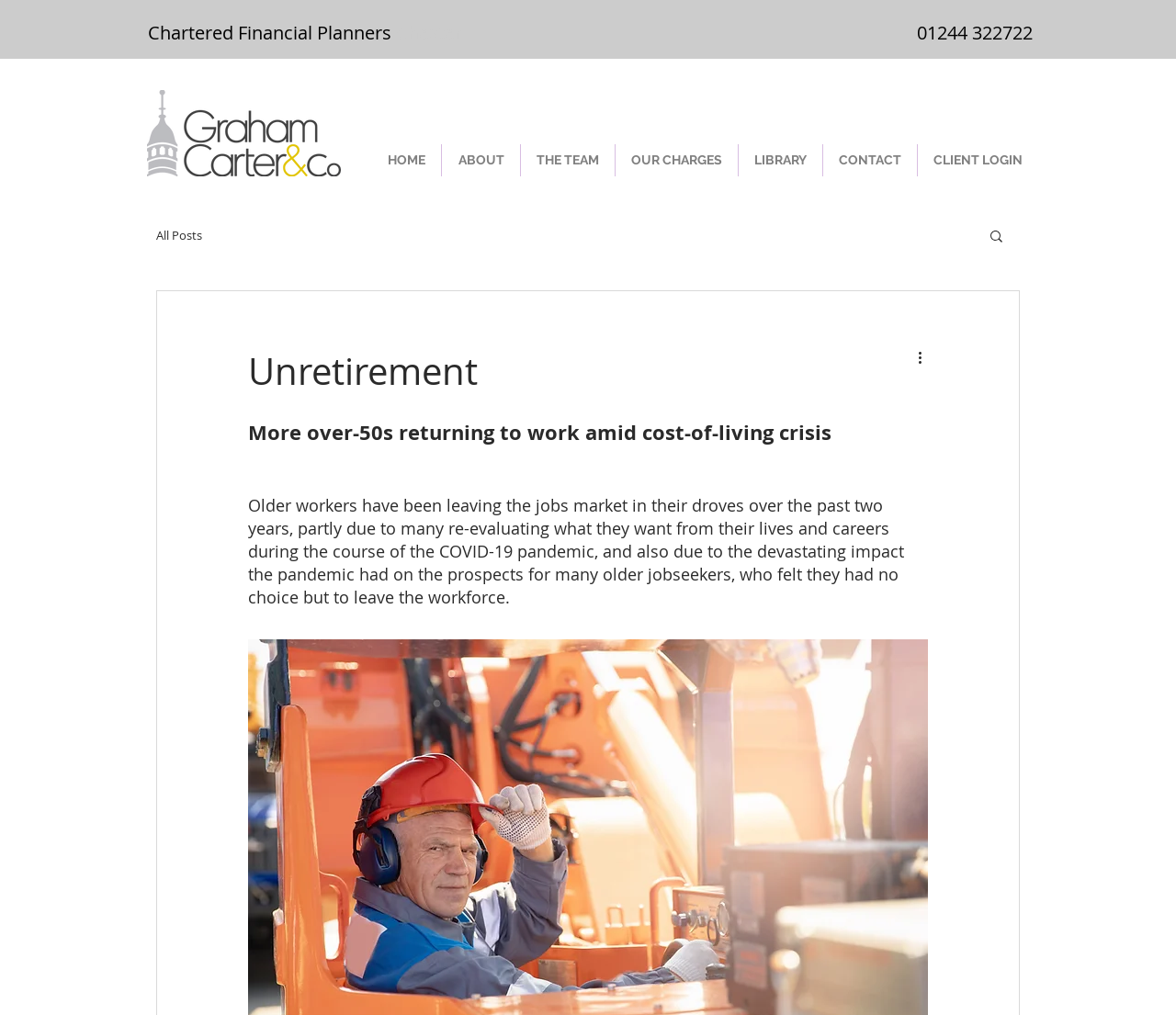Please identify the webpage's heading and generate its text content.

Chartered Financial Planners Chester